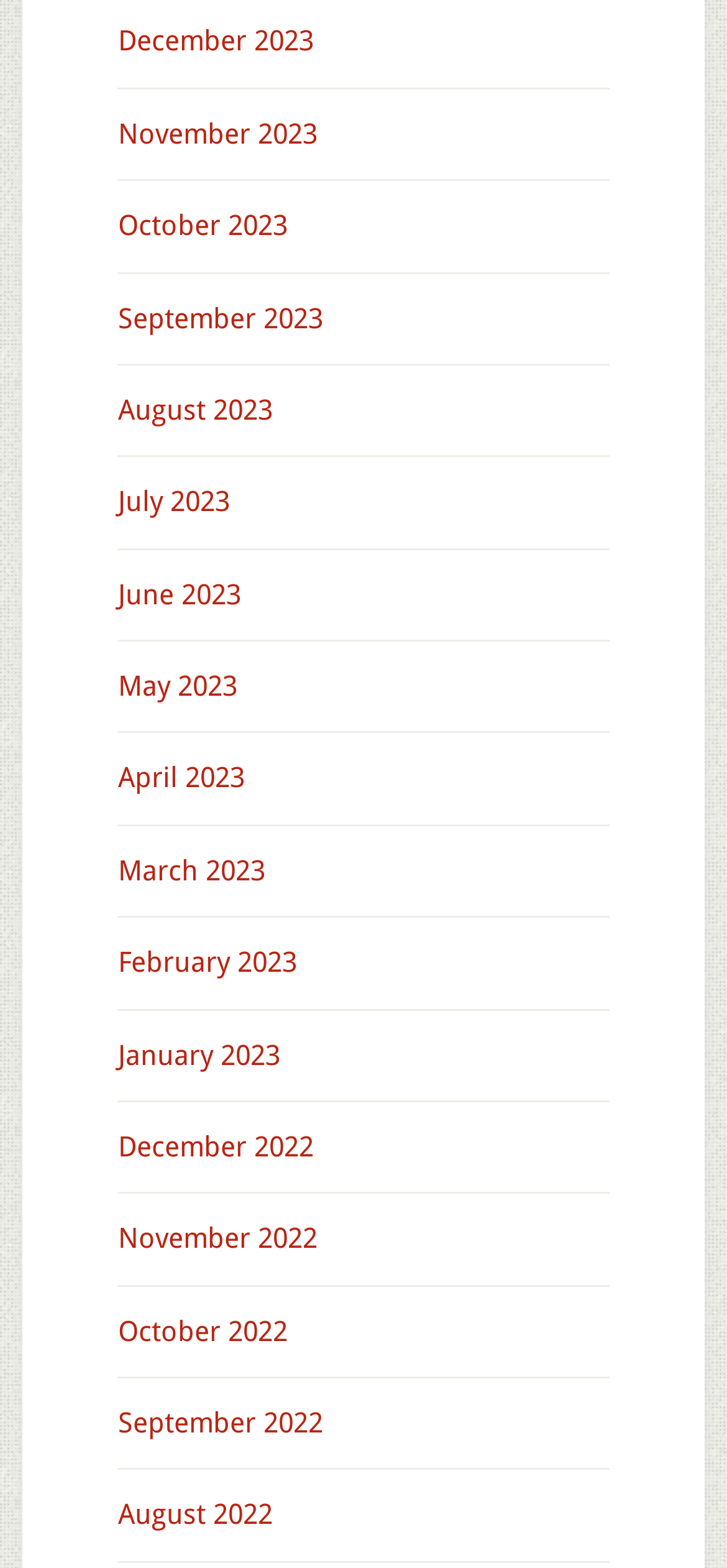Provide the bounding box coordinates of the HTML element described by the text: "October 2023". The coordinates should be in the format [left, top, right, bottom] with values between 0 and 1.

[0.162, 0.134, 0.395, 0.155]